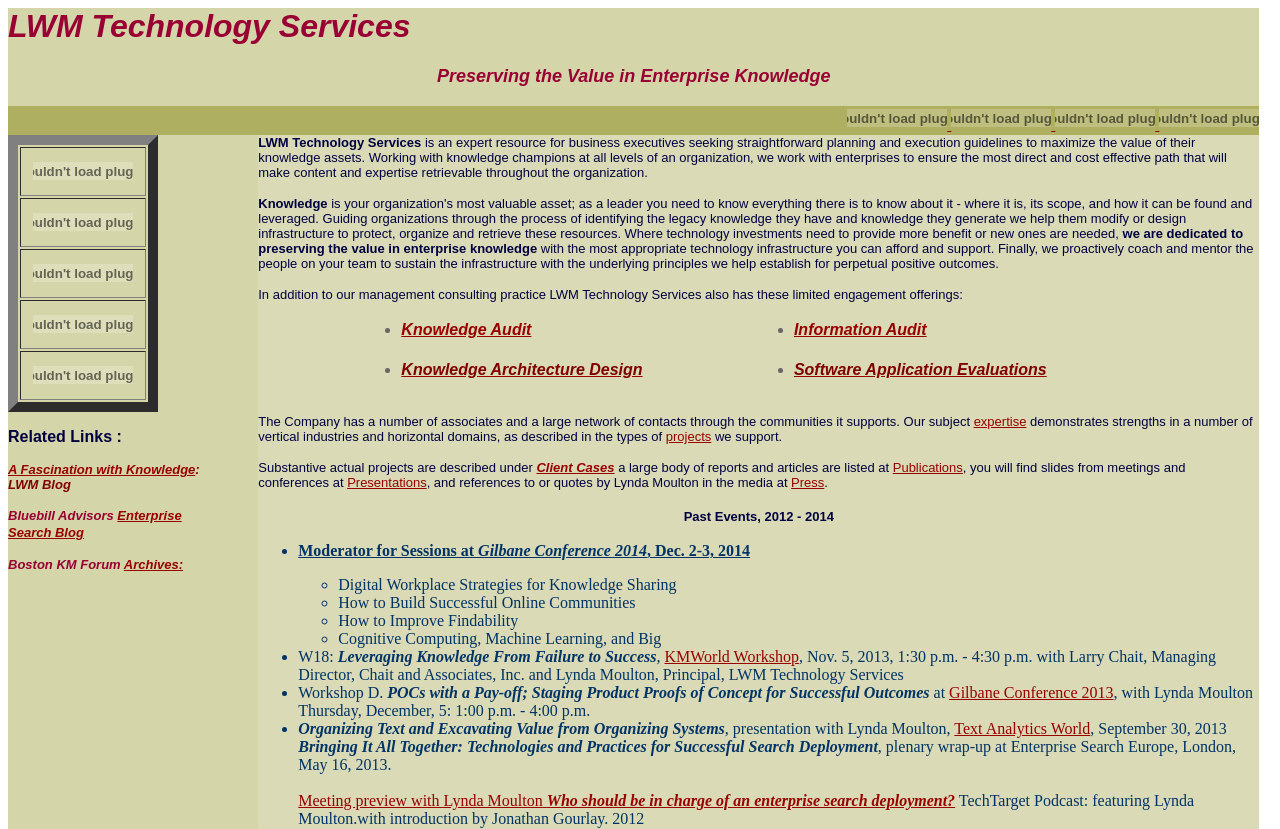What is the date of the Gilbane Conference 2014?
Answer with a single word or phrase by referring to the visual content.

Dec. 2-3, 2014